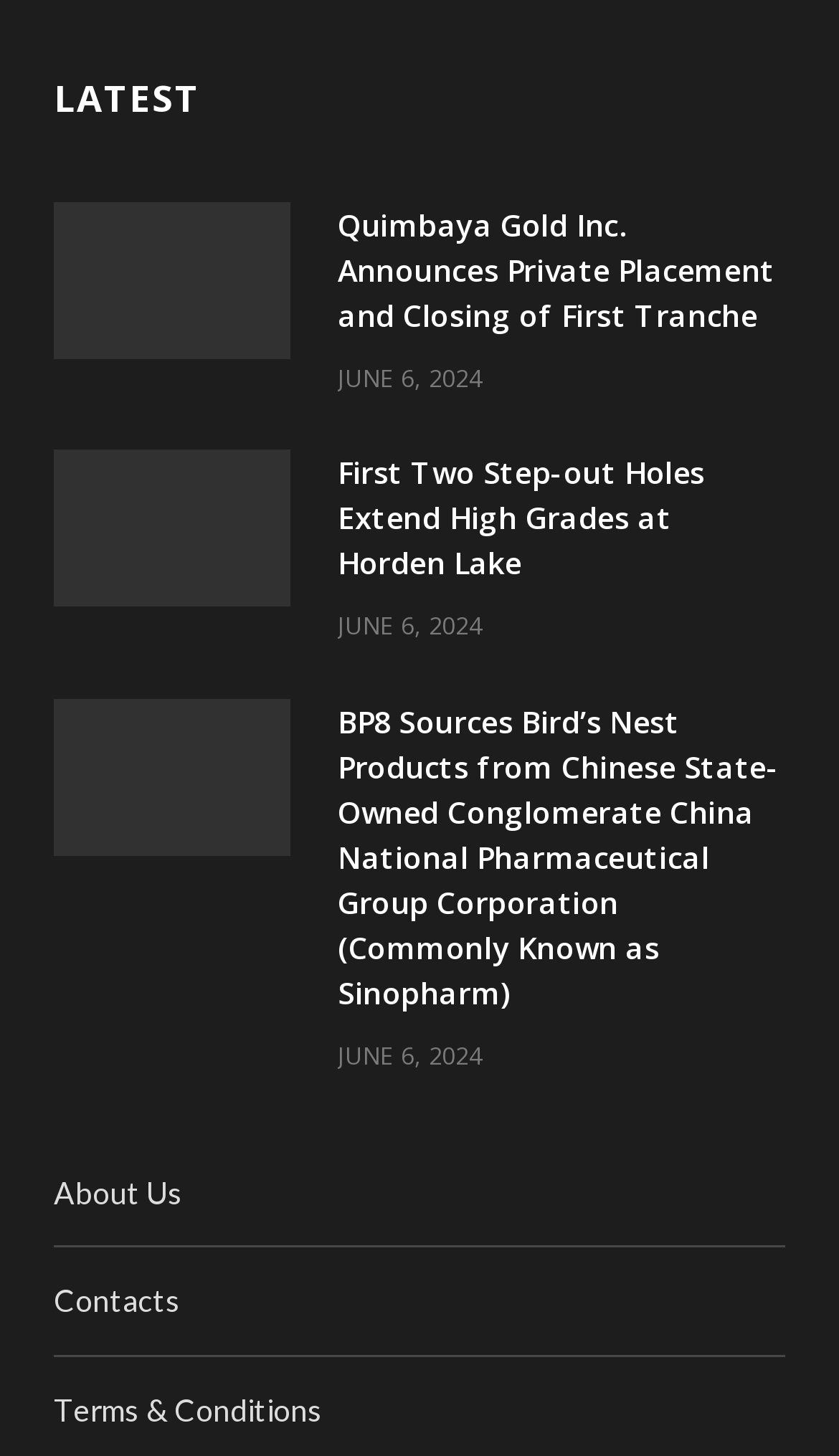Determine the bounding box coordinates for the area you should click to complete the following instruction: "Learn about BP8 Sources Bird’s Nest Products".

[0.064, 0.48, 0.346, 0.588]